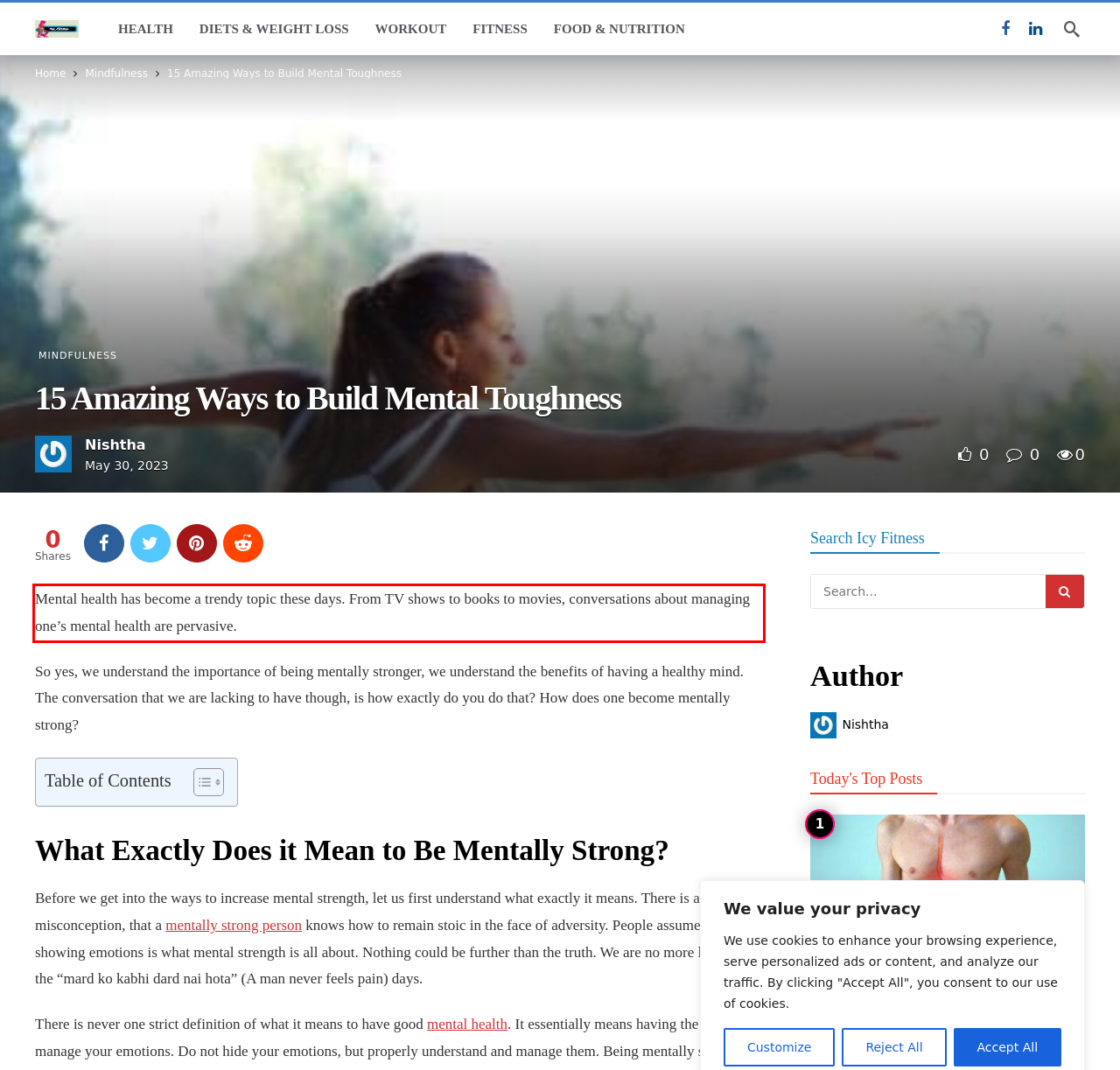Examine the webpage screenshot, find the red bounding box, and extract the text content within this marked area.

Mental health has become a trendy topic these days. From TV shows to books to movies, conversations about managing one’s mental health are pervasive.